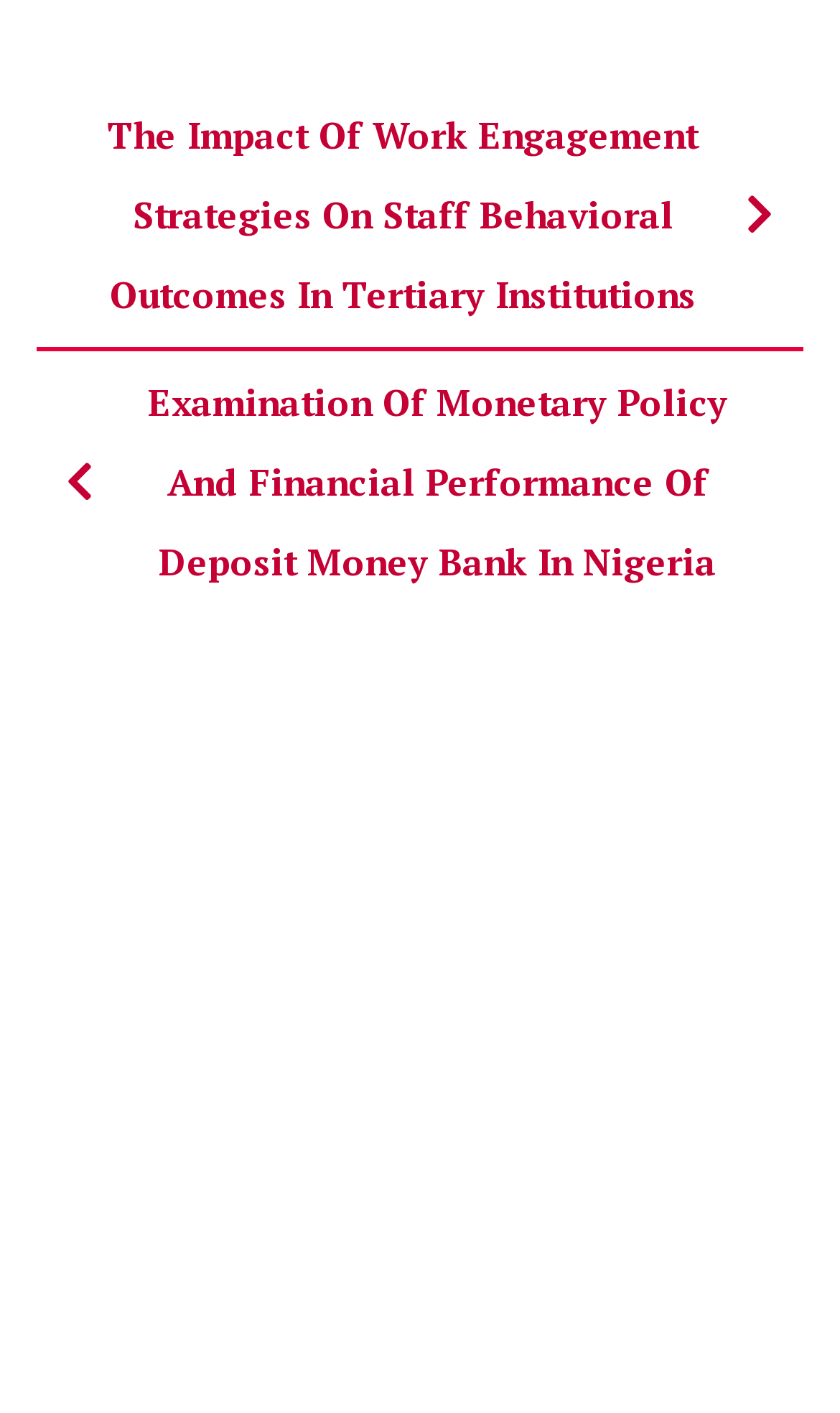Please answer the following question using a single word or phrase: 
How many StaticText elements are on the webpage?

3